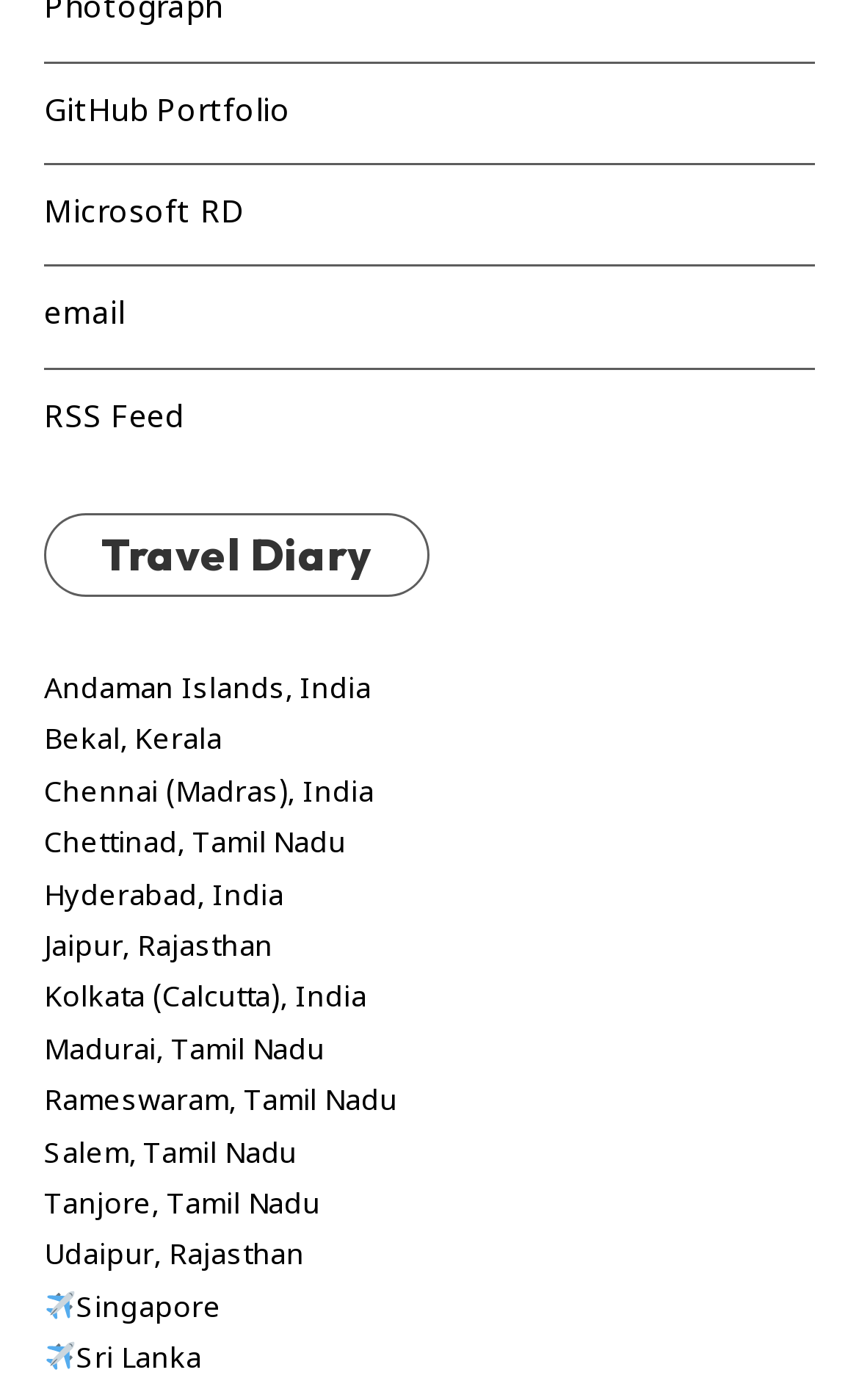What is the first travel destination listed?
Give a single word or phrase answer based on the content of the image.

Andaman Islands, India